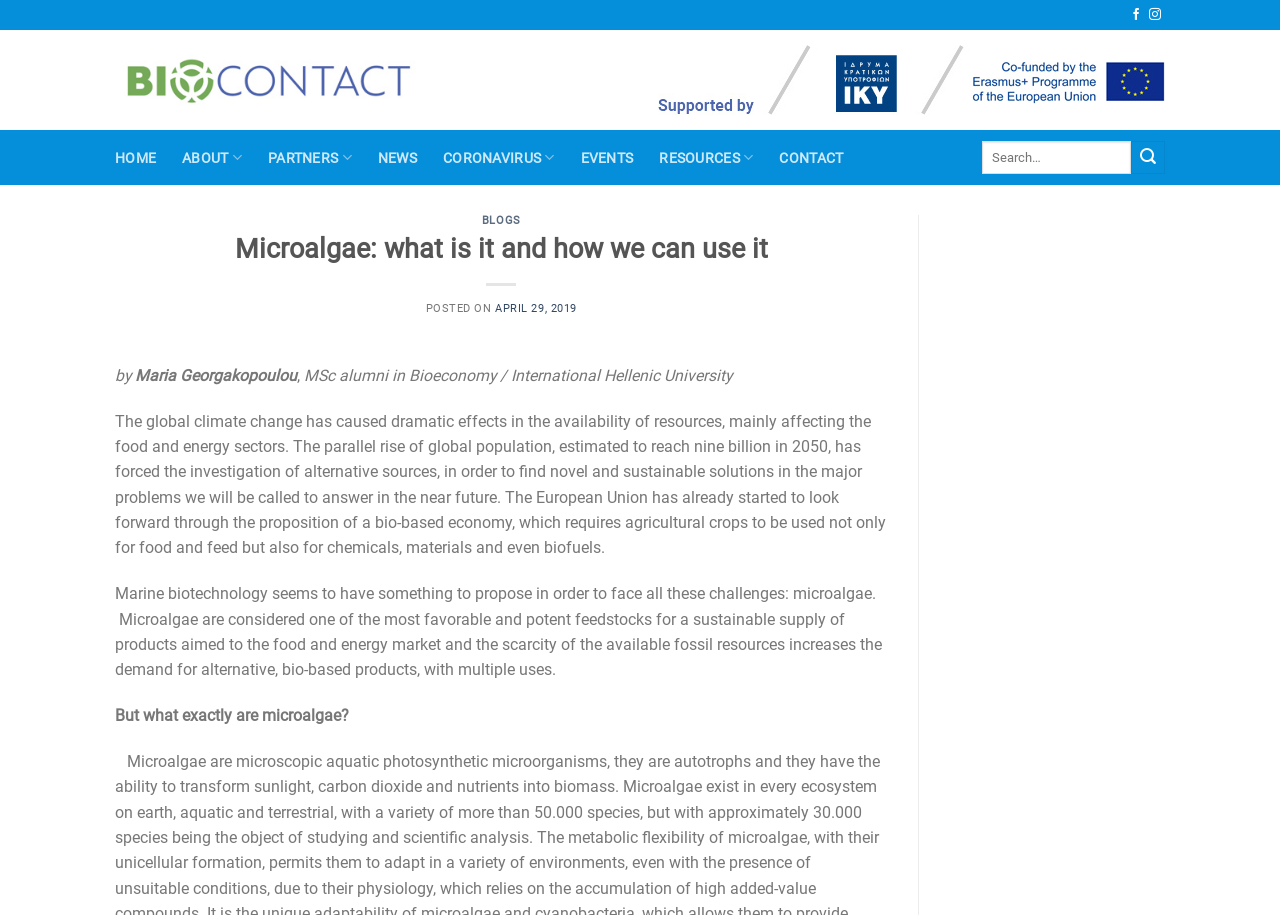Can you find the bounding box coordinates of the area I should click to execute the following instruction: "Go to HOME page"?

[0.09, 0.152, 0.122, 0.192]